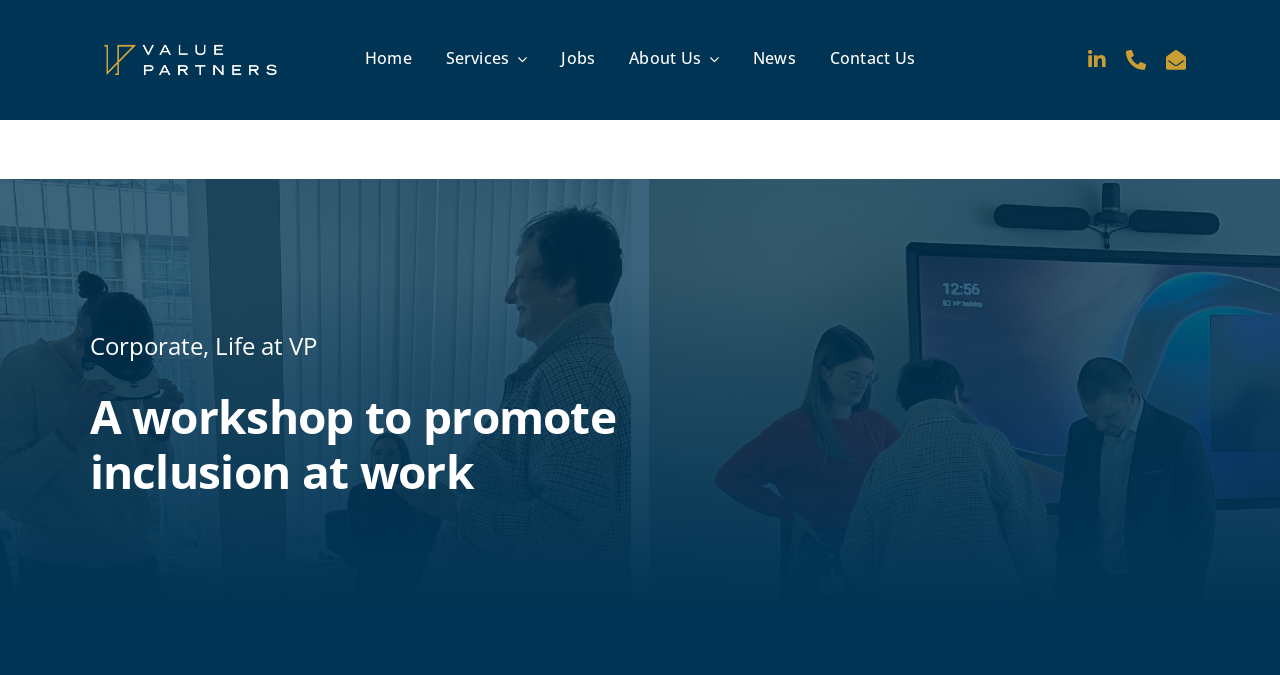Deliver a detailed narrative of the webpage's visual and textual elements.

The webpage appears to be an article or blog post about a workshop promoting inclusion at work, hosted by Handicap International Luxembourg at Value Partners' premises. 

At the top left of the page, there is a Value Partners logo, which is an image linked to the company's website. Next to the logo, there is a main menu navigation bar with links to various sections of the website, including Home, Services, Jobs, About Us, News, and Contact Us. 

On the top right side of the page, there are three social media links: LinkedIn, a phone number, and a generic "Contact" link. 

Below the navigation bar, there is a sub-menu with links to Corporate and Life at VP, separated by a comma. 

The main content of the page is headed by a title "A workshop to promote inclusion at work", which is a prominent heading that spans across the page.